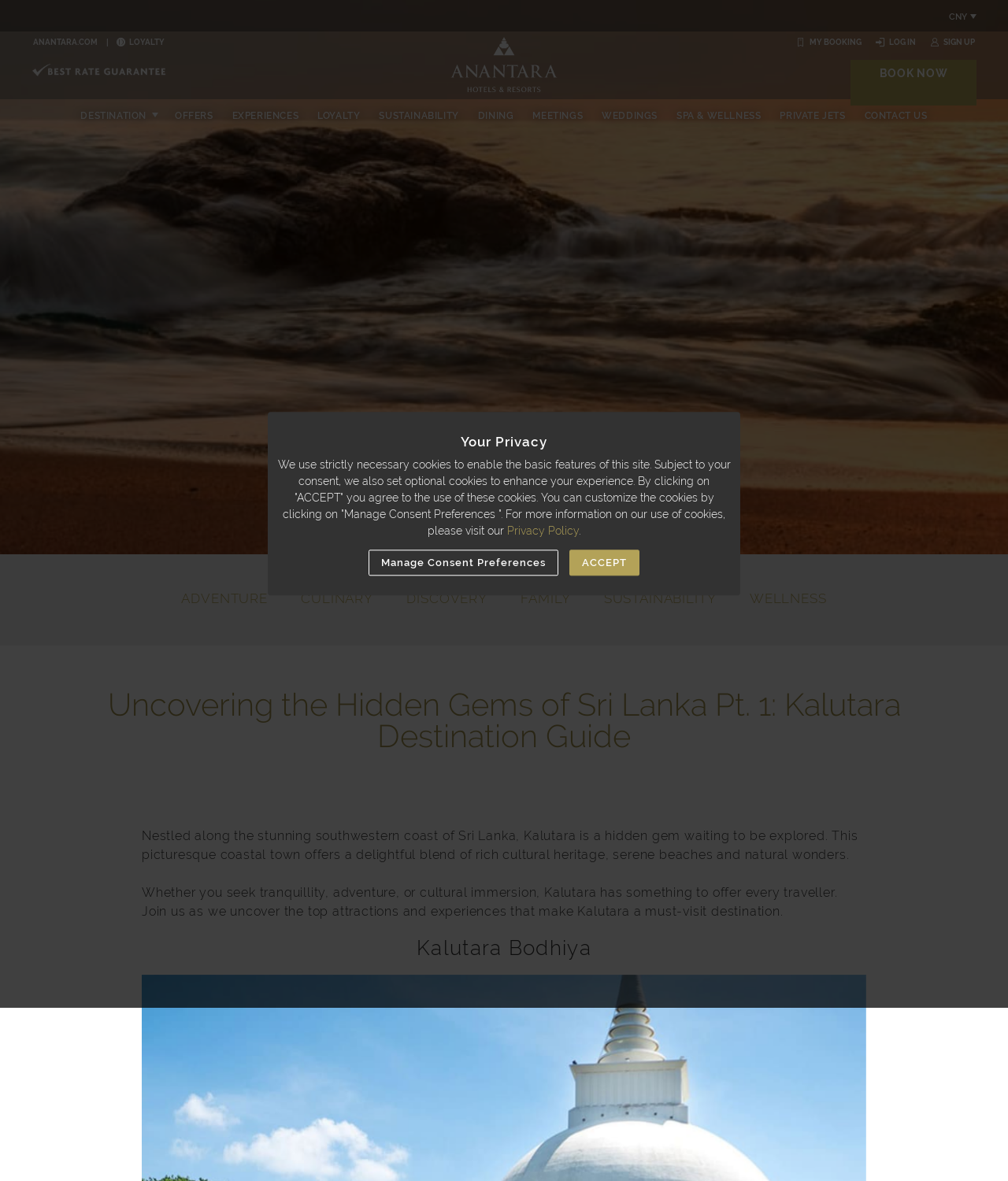Answer the question below in one word or phrase:
What is the name of the coastal town in Sri Lanka?

Kalutara